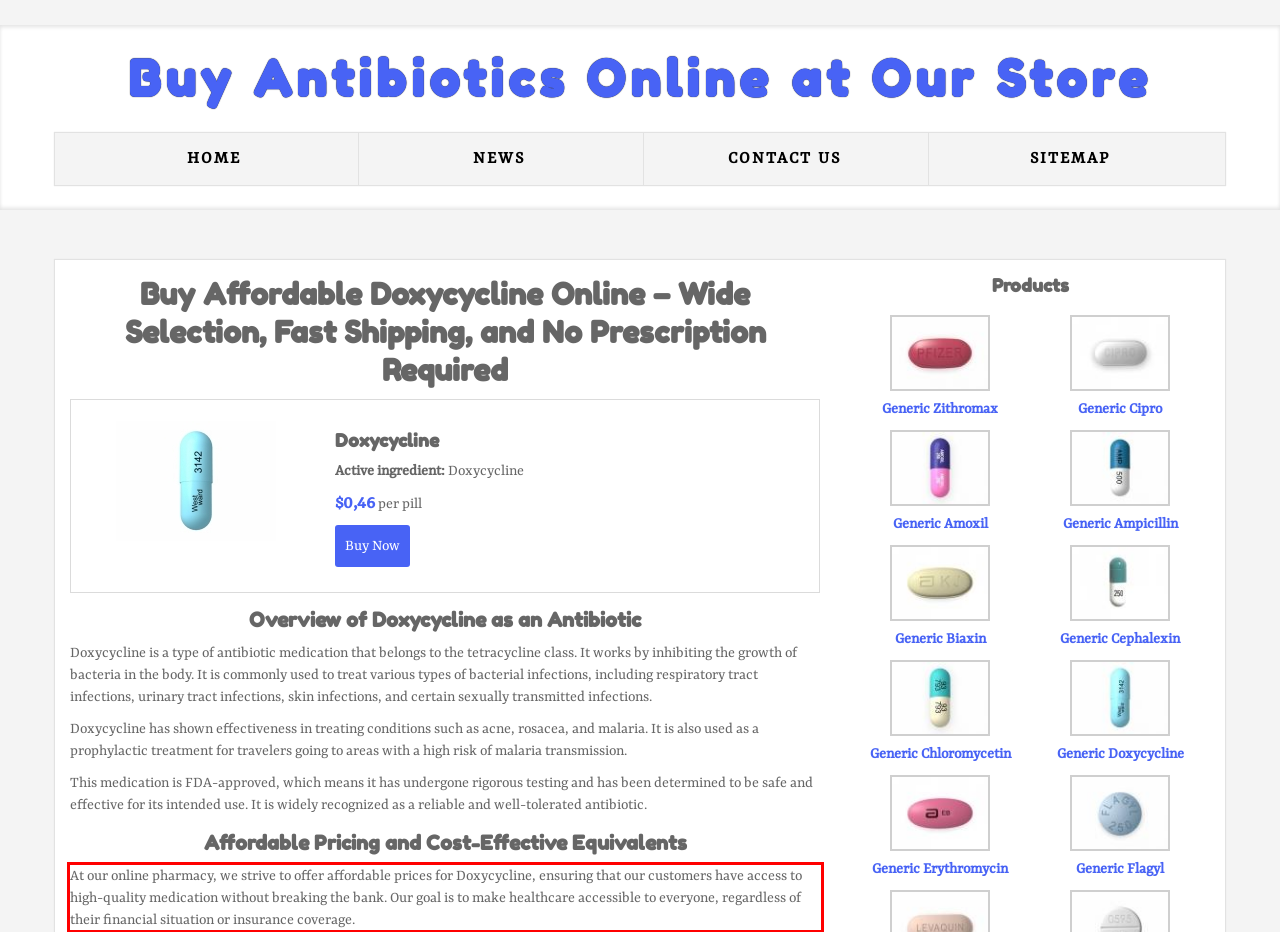There is a UI element on the webpage screenshot marked by a red bounding box. Extract and generate the text content from within this red box.

At our online pharmacy, we strive to offer affordable prices for Doxycycline, ensuring that our customers have access to high-quality medication without breaking the bank. Our goal is to make healthcare accessible to everyone, regardless of their financial situation or insurance coverage.